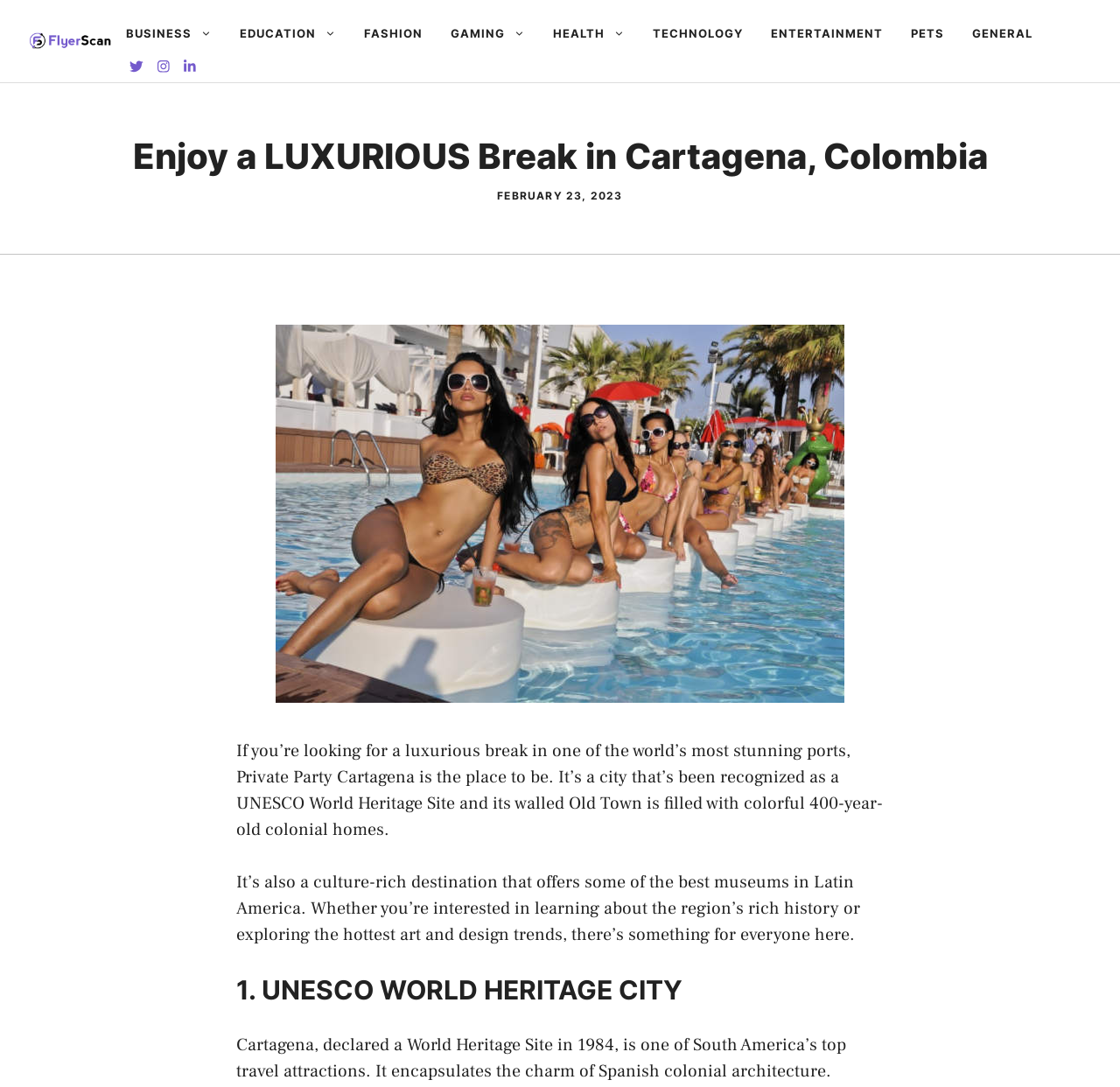Please reply to the following question using a single word or phrase: 
What is the name of the luxurious break destination mentioned in the article?

Private Party Cartagena